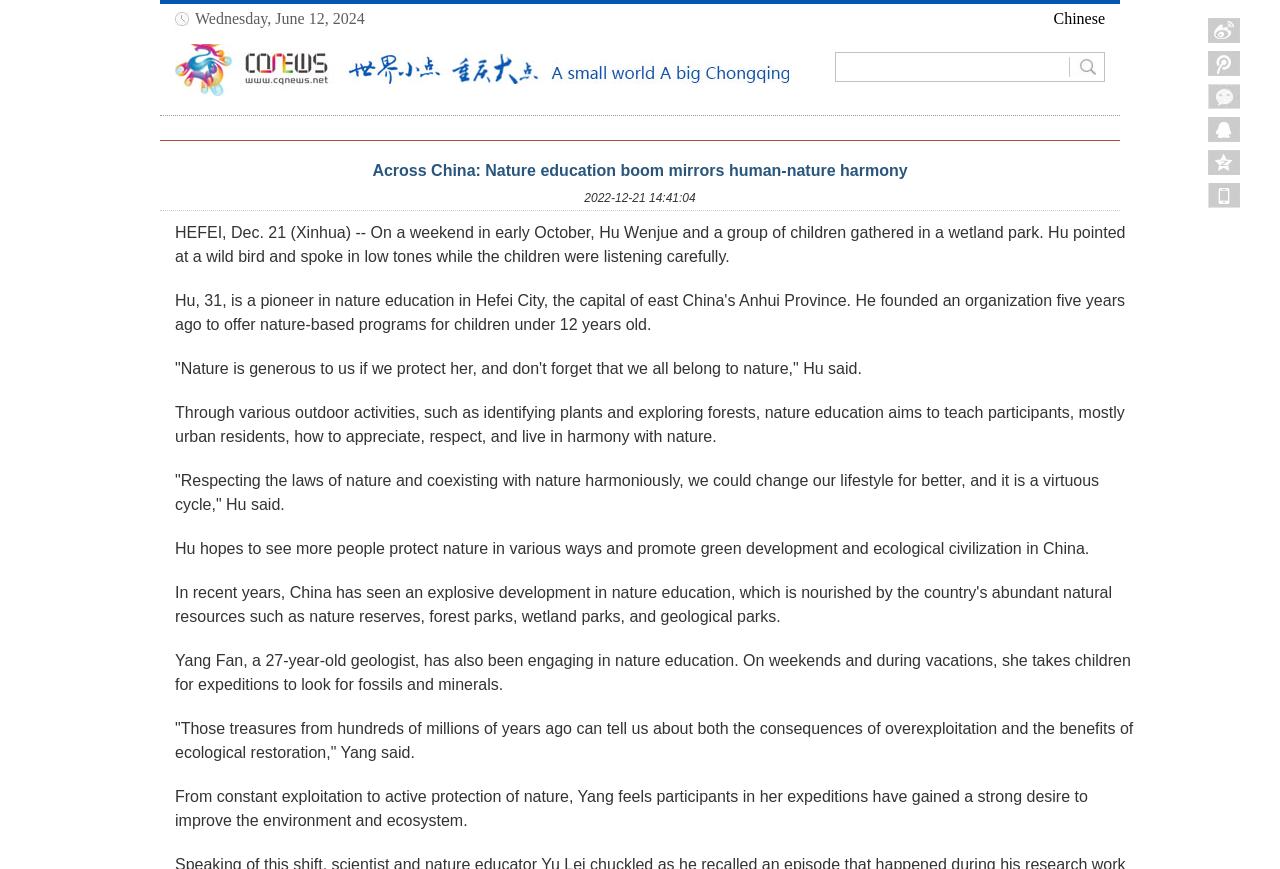Answer with a single word or phrase: 
What is the purpose of nature education?

To appreciate and respect nature